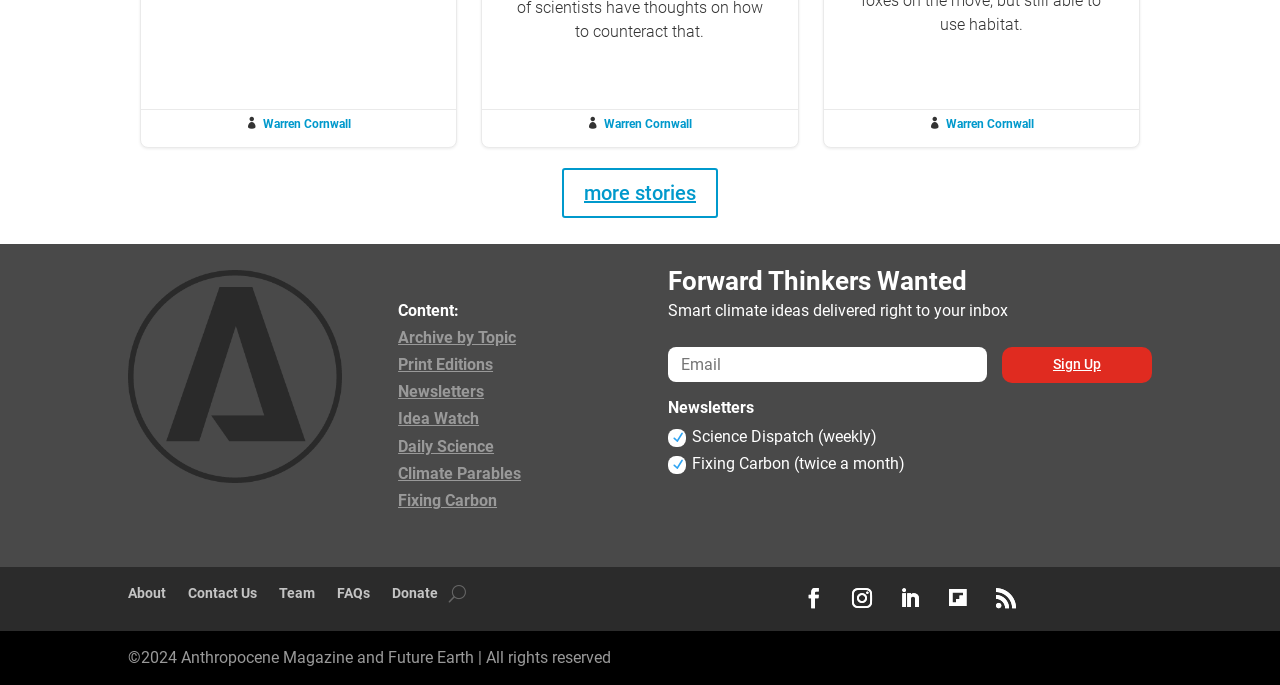Highlight the bounding box of the UI element that corresponds to this description: "Follow".

[0.753, 0.94, 0.778, 0.987]